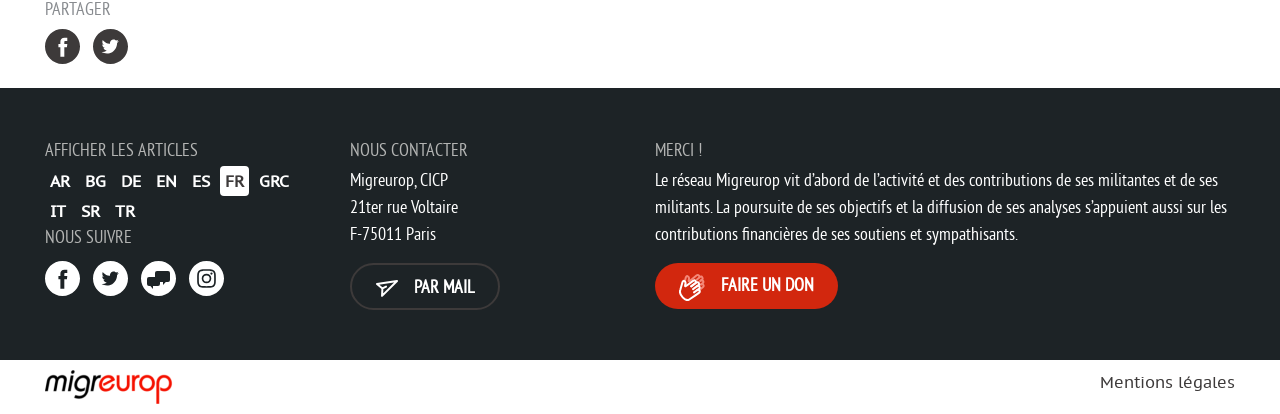Could you provide the bounding box coordinates for the portion of the screen to click to complete this instruction: "Follow on Twitter"?

[0.073, 0.639, 0.1, 0.688]